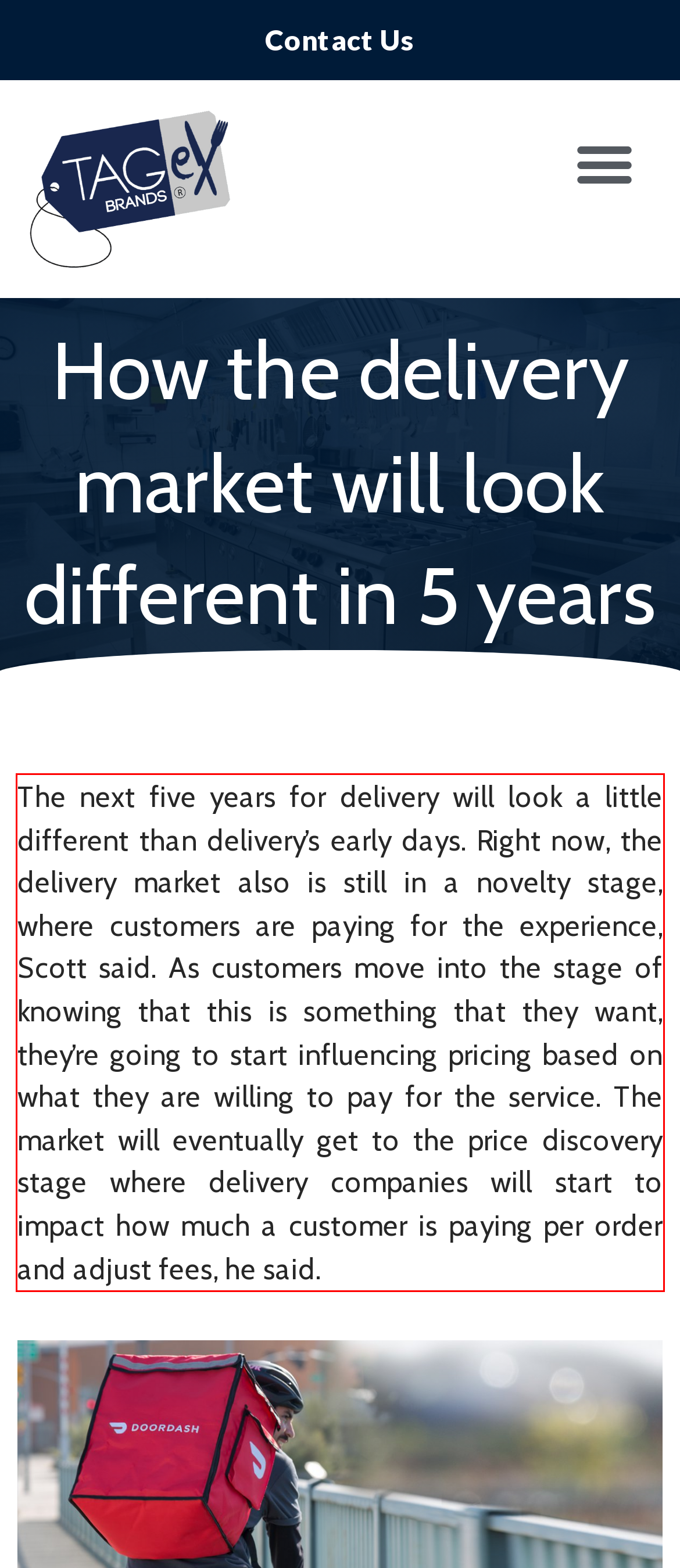Please extract the text content from the UI element enclosed by the red rectangle in the screenshot.

The next five years for delivery will look a little different than delivery’s early days. Right now, the delivery market also is still in a novelty stage, where customers are paying for the experience, Scott said. As customers move into the stage of knowing that this is something that they want, they’re going to start influencing pricing based on what they are willing to pay for the service. The market will eventually get to the price discovery stage where delivery companies will start to impact how much a customer is paying per order and adjust fees, he said.